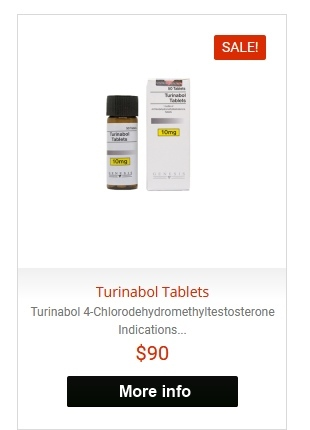Generate a complete and detailed caption for the image.

The image features an advertisement for "Turinabol Tablets," prominently displayed as part of a sale promotion. The product is represented by a small bottle labeled "Turinabol" containing 10 mg tablets alongside its packaging box. The banner highlights the sale with a striking red "SALE!" tag, emphasizing the urgency of the offer. Priced at $90, the caption showcases the product's key ingredient, 4-Chlorodehydromethyltestosterone, while additional details about its indications are partially visible. Below the product details, a "More info" button invites interested customers to learn more about the tablets, making it an appealing option for those considering anabolic steroids.